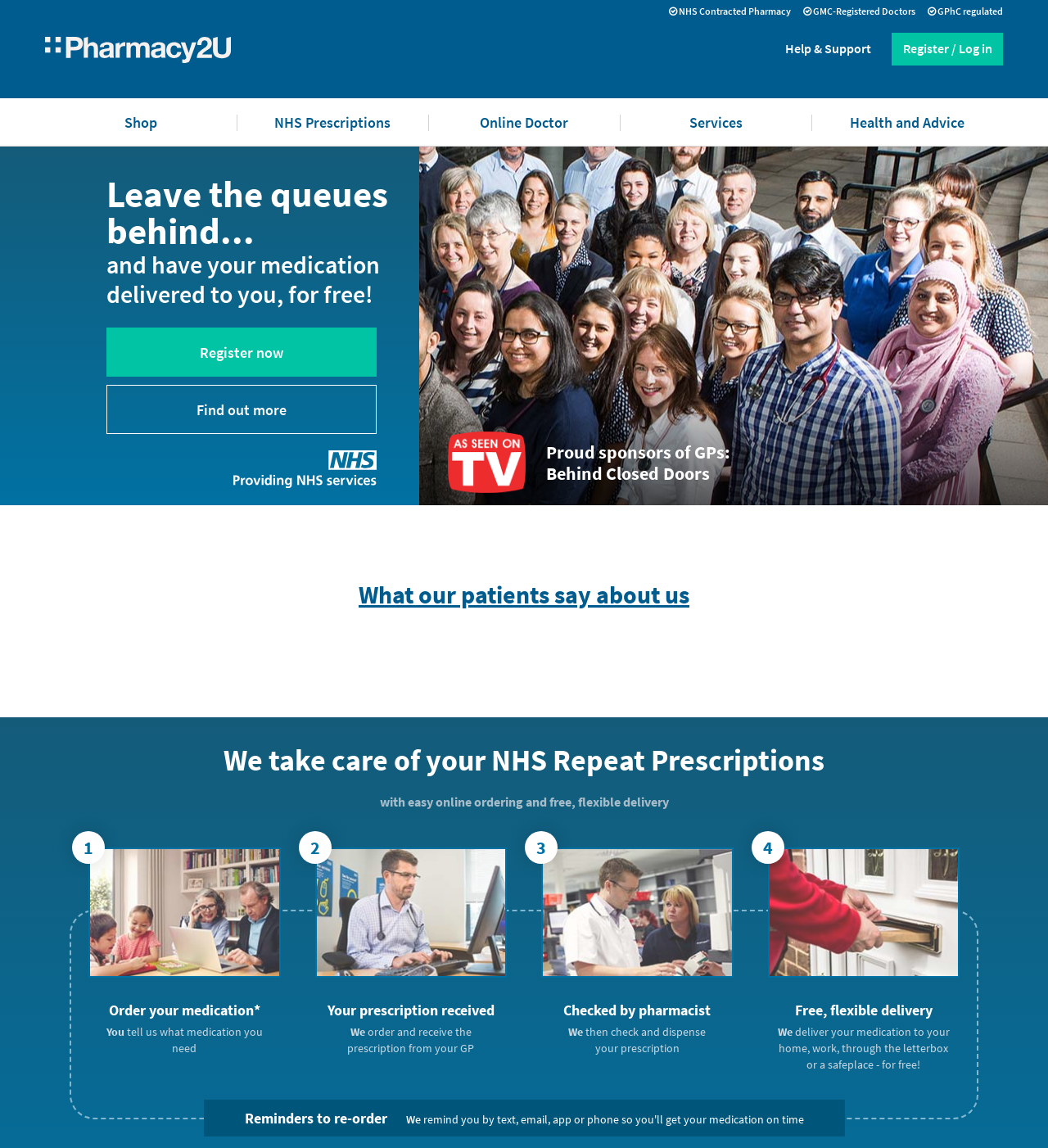Please specify the bounding box coordinates in the format (top-left x, top-left y, bottom-right x, bottom-right y), with all values as floating point numbers between 0 and 1. Identify the bounding box of the UI element described by: Register / Log in

[0.851, 0.029, 0.957, 0.057]